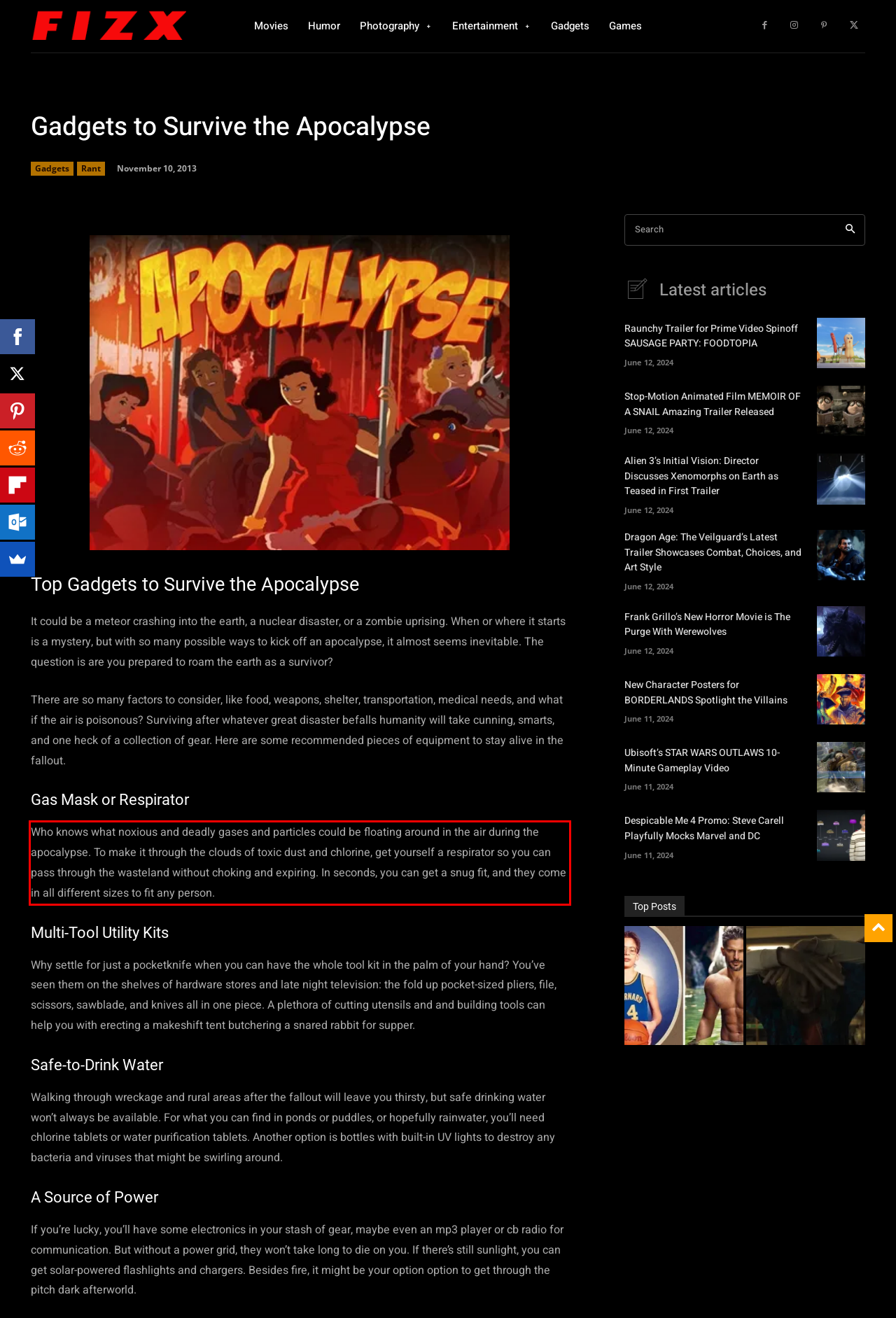You are given a webpage screenshot with a red bounding box around a UI element. Extract and generate the text inside this red bounding box.

Who knows what noxious and deadly gases and particles could be floating around in the air during the apocalypse. To make it through the clouds of toxic dust and chlorine, get yourself a respirator so you can pass through the wasteland without choking and expiring. In seconds, you can get a snug fit, and they come in all different sizes to fit any person.